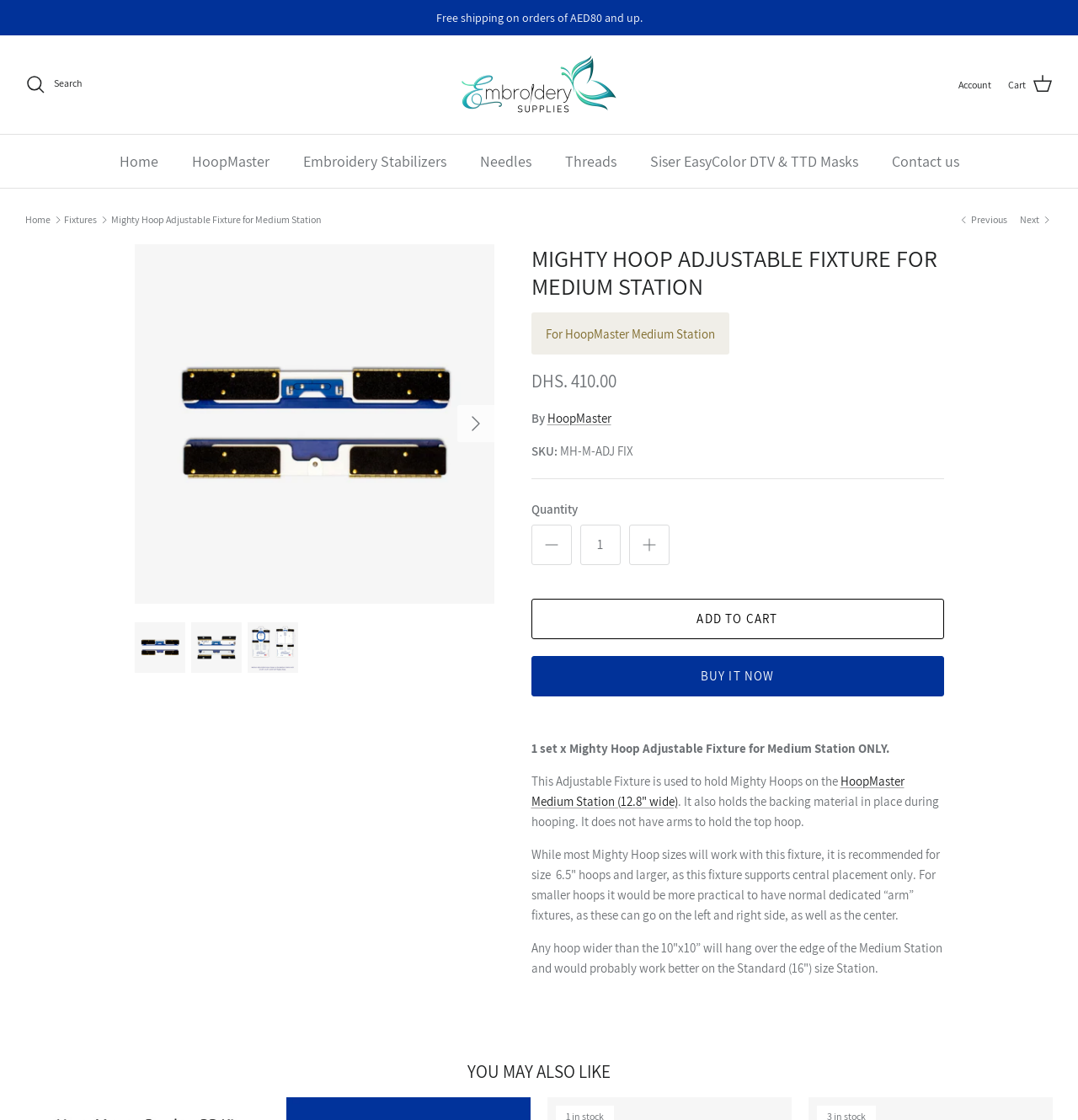Could you find the bounding box coordinates of the clickable area to complete this instruction: "Add to cart"?

[0.493, 0.534, 0.875, 0.57]